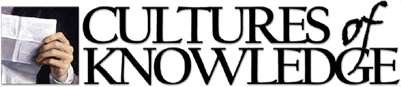Give a meticulous account of what the image depicts.

The image features the logo for "Cultures of Knowledge," prominently displaying the phrase in a bold, artistic font. The words "Cultures" and "Knowledge" are emphasized, with "of" in a smaller, more delicate style, suggesting a connection between the two concepts. The logo is visually engaging, reflecting the scholarly and cultural themes associated with the program. It is designed to represent a focus on the intellectual exchange and interconnectedness of historical knowledge, especially within the context of academic seminars and projects.